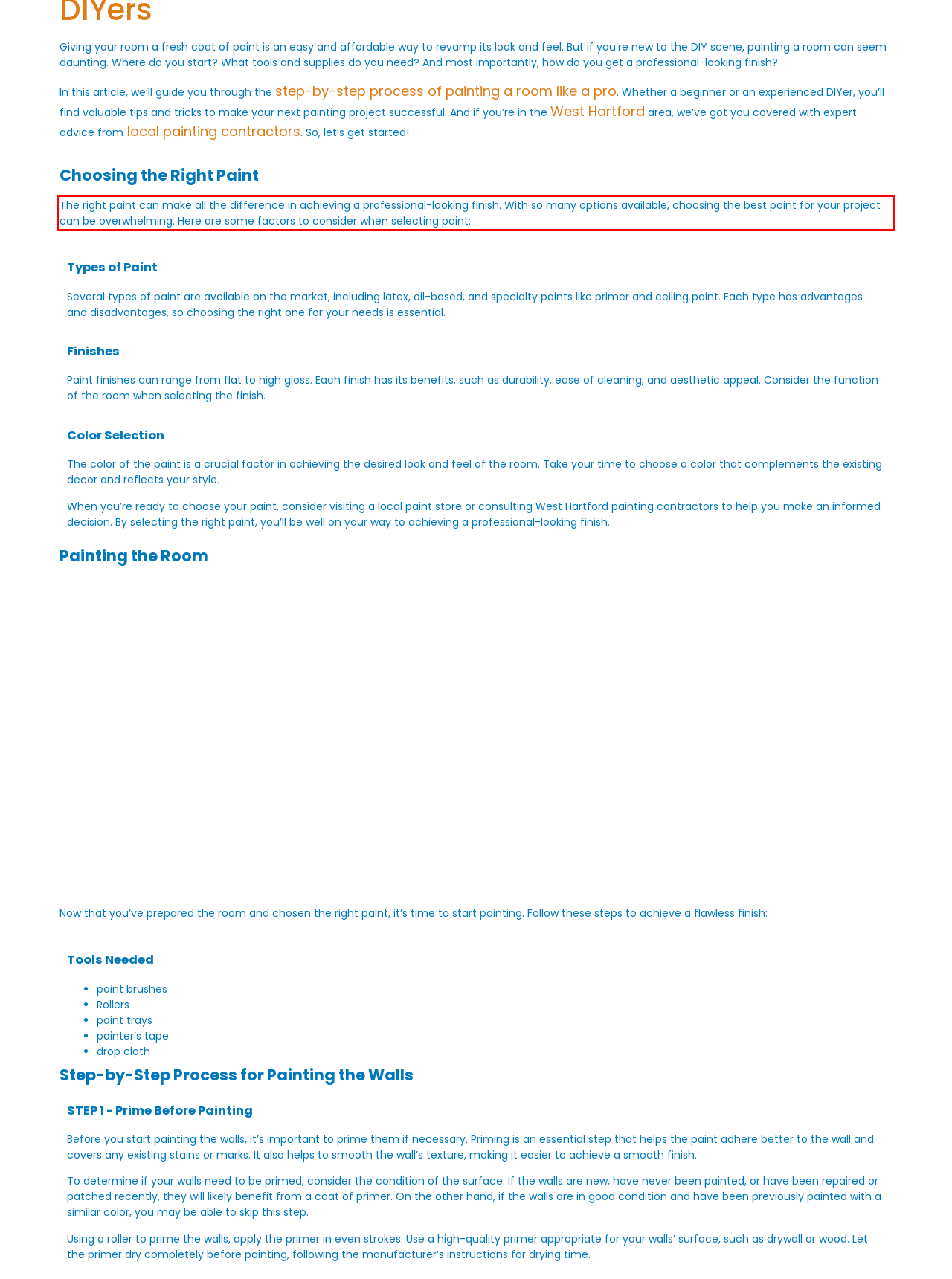You are given a screenshot with a red rectangle. Identify and extract the text within this red bounding box using OCR.

The right paint can make all the difference in achieving a professional-looking finish. With so many options available, choosing the best paint for your project can be overwhelming. Here are some factors to consider when selecting paint: